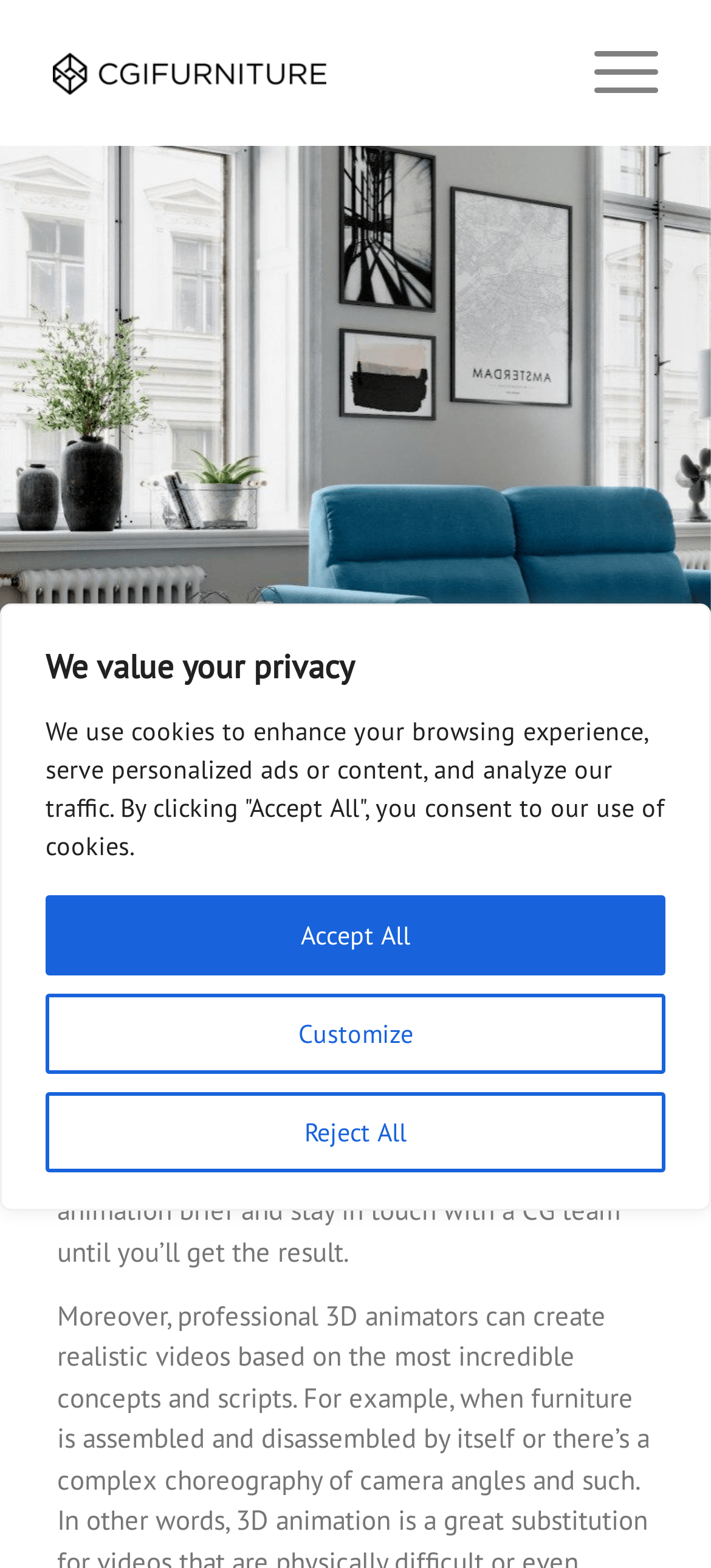Analyze and describe the webpage in a detailed narrative.

The webpage is about creating a 3D animation brief for product videos, specifically for furniture manufacturers and sellers. At the top of the page, there is a privacy notice with three buttons: "Customize", "Reject All", and "Accept All". Below this notice, there is a logo of "CGI Furniture" on the left side, and a "Menu" link on the right side.

The main content of the page starts with a heading "3D Animation Brief" followed by a subheading "How to Create It and What to Include". The text explains that 3D product animation is a cost-effective way to get photorealistic video content, and it's cheaper than filming a video. The text also mentions that all you need to do is send a detailed 3D animation brief to a 3D rendering company and stay in touch with them until you get the result.

There are five key components of a 3D animation brief mentioned on the page, but they are not explicitly listed. The page seems to be an introduction or a teaser to a more detailed guide or article about creating a 3D animation brief.